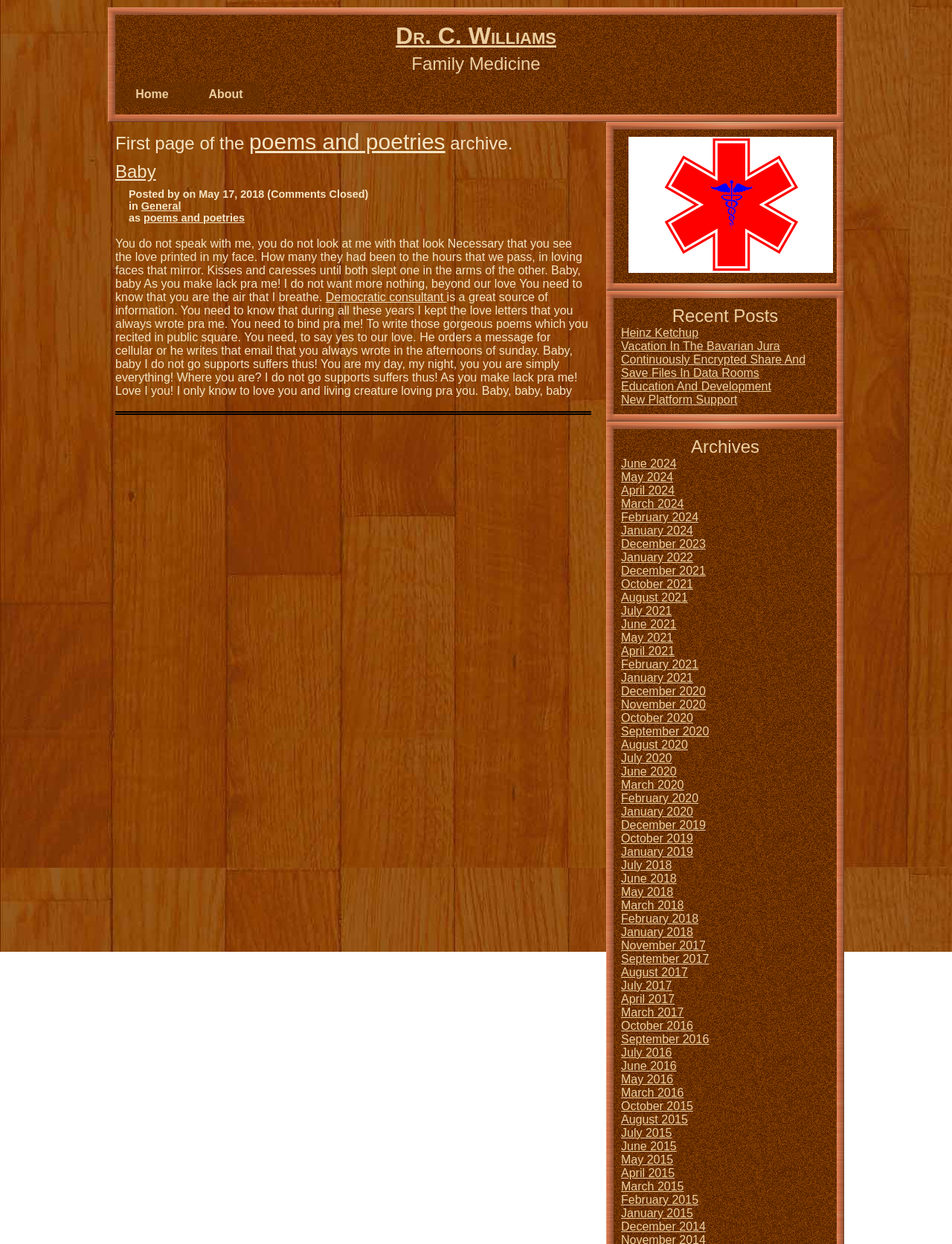Please determine the bounding box coordinates of the section I need to click to accomplish this instruction: "View the 'Recent Posts'".

[0.652, 0.246, 0.871, 0.262]